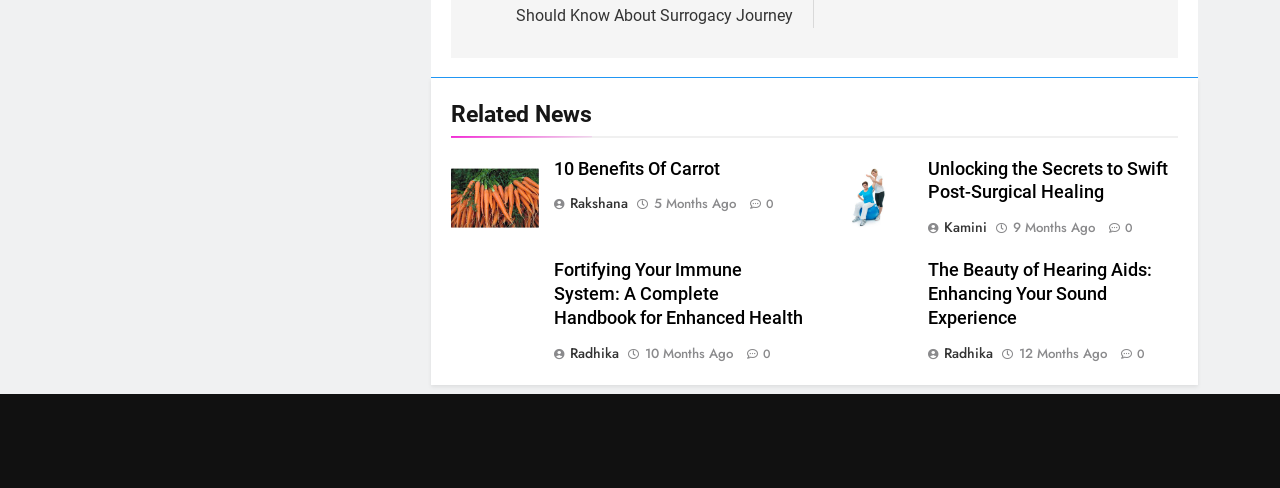Kindly determine the bounding box coordinates for the clickable area to achieve the given instruction: "View the news posted by Rakshana".

[0.433, 0.396, 0.496, 0.437]